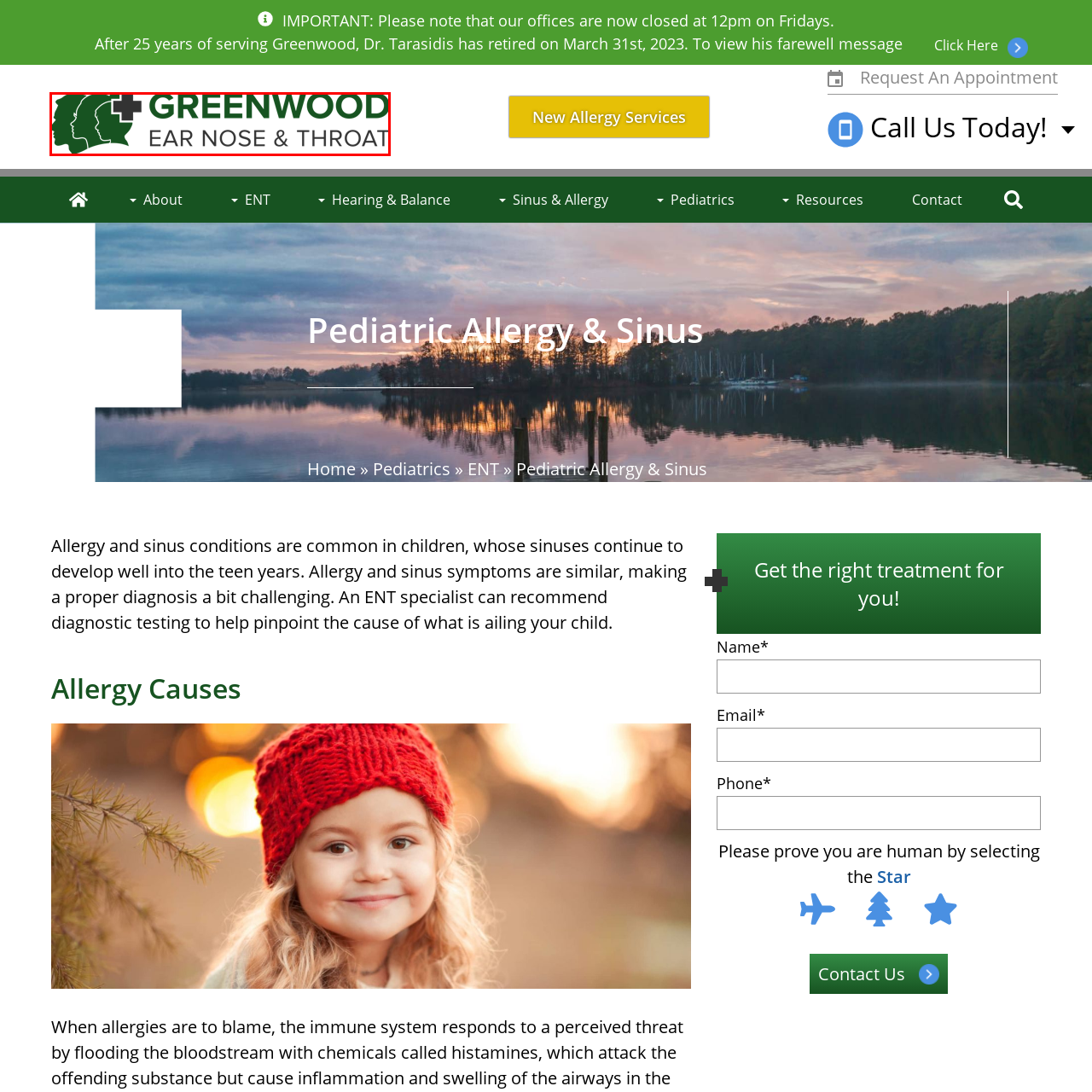What is the focus of the practice?
Focus on the image bounded by the red box and reply with a one-word or phrase answer.

pediatric allergy and sinus care